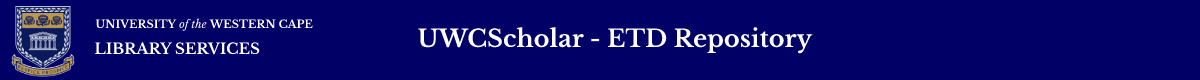Generate a detailed caption for the image.

The image displays the header of the UWCScholar ETD Repository from the University of the Western Cape. It features a deep blue background highlighted by white text, which prominently reads "UWCScholar - ETD Repository." Above this text is the university's emblem, symbolizing library services, further emphasizing the repository's academic affiliation. This visual identity conveys a sense of professionalism and reliability, inviting users to explore the repository for electronic theses and dissertations.